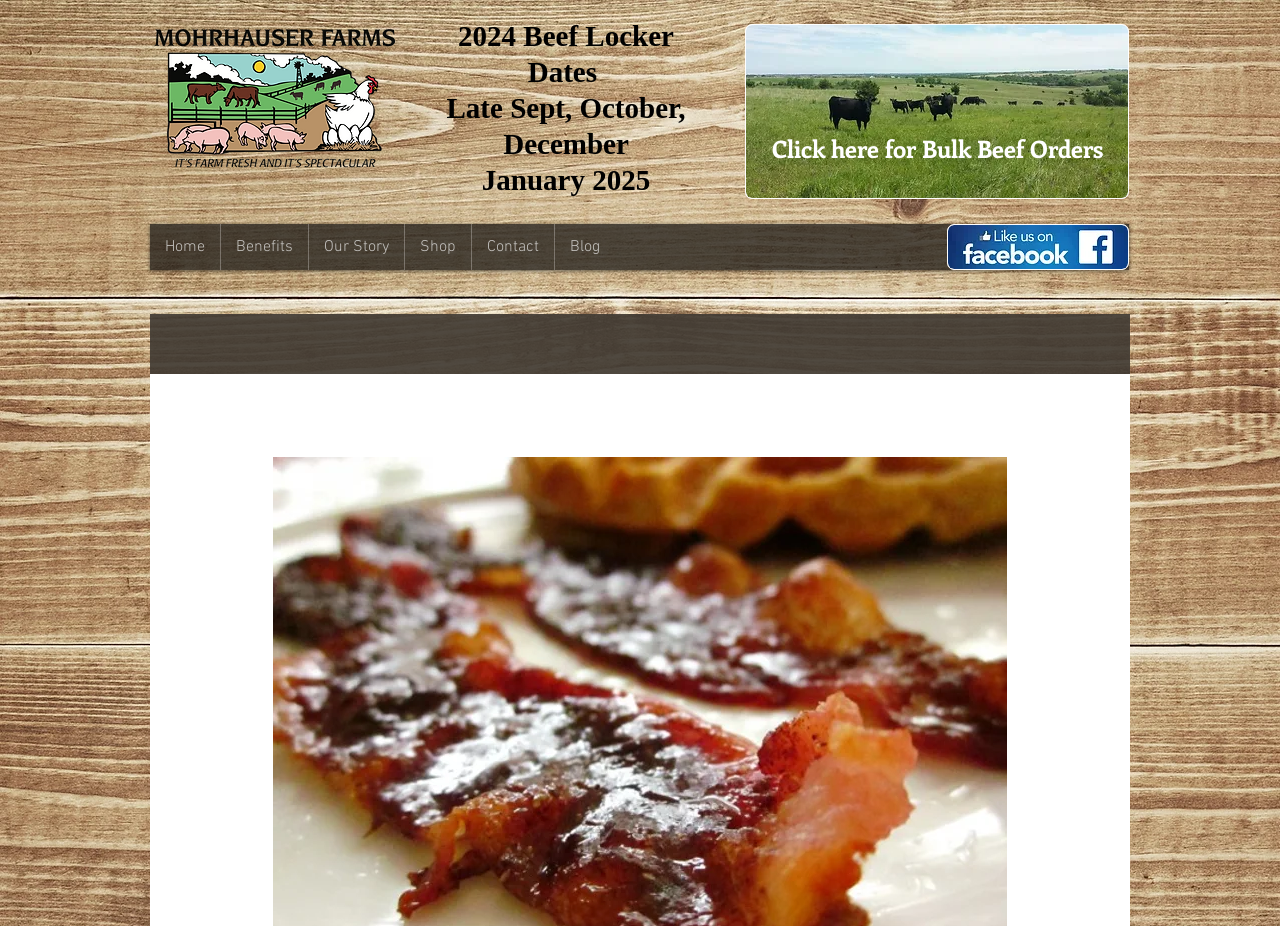Respond to the question below with a single word or phrase:
What is the filename of the image linked to '650 cows.jpg'?

2018 Reservations Beef (2).jpg